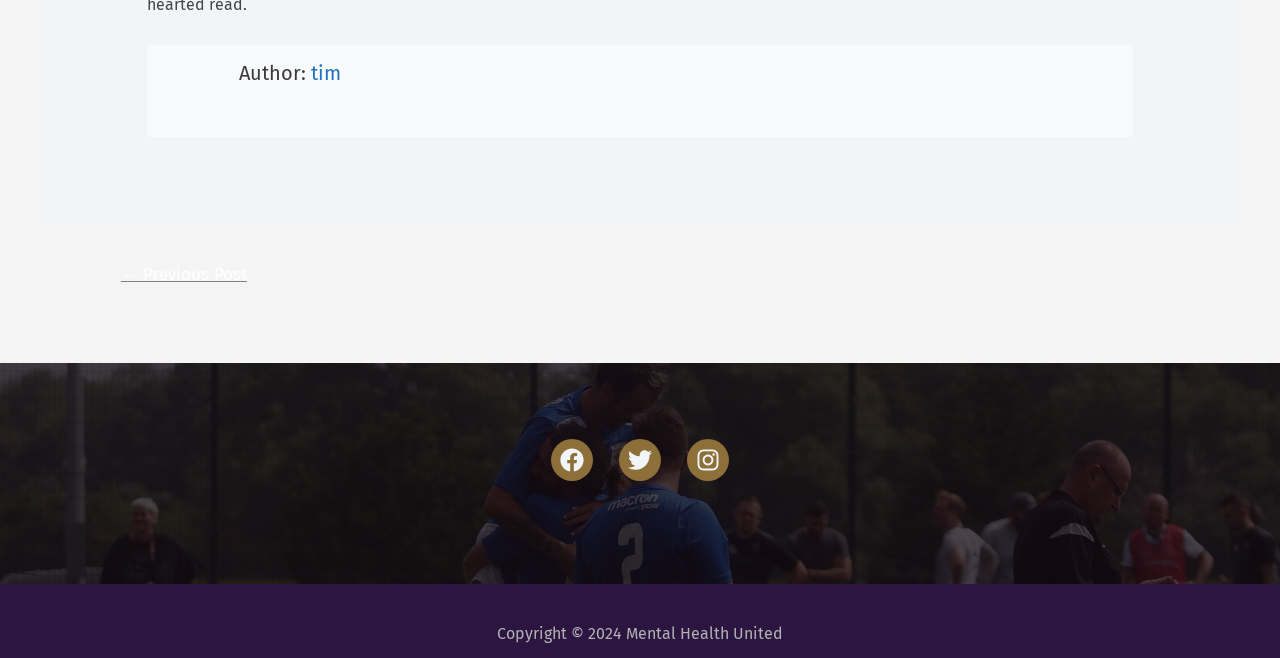What is the copyright year?
Use the image to answer the question with a single word or phrase.

2024